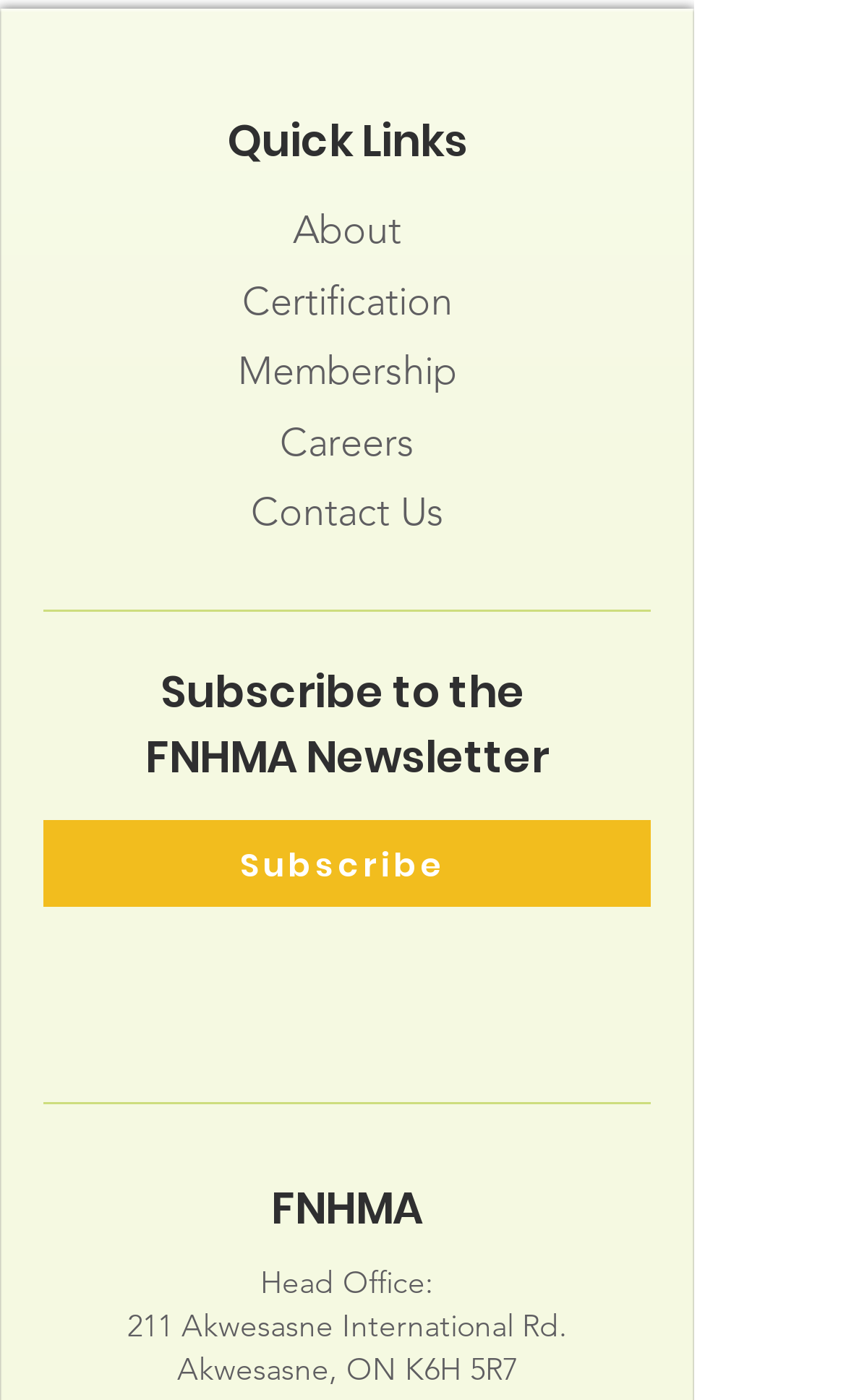Please find the bounding box coordinates of the clickable region needed to complete the following instruction: "Contact Us". The bounding box coordinates must consist of four float numbers between 0 and 1, i.e., [left, top, right, bottom].

[0.296, 0.349, 0.524, 0.383]